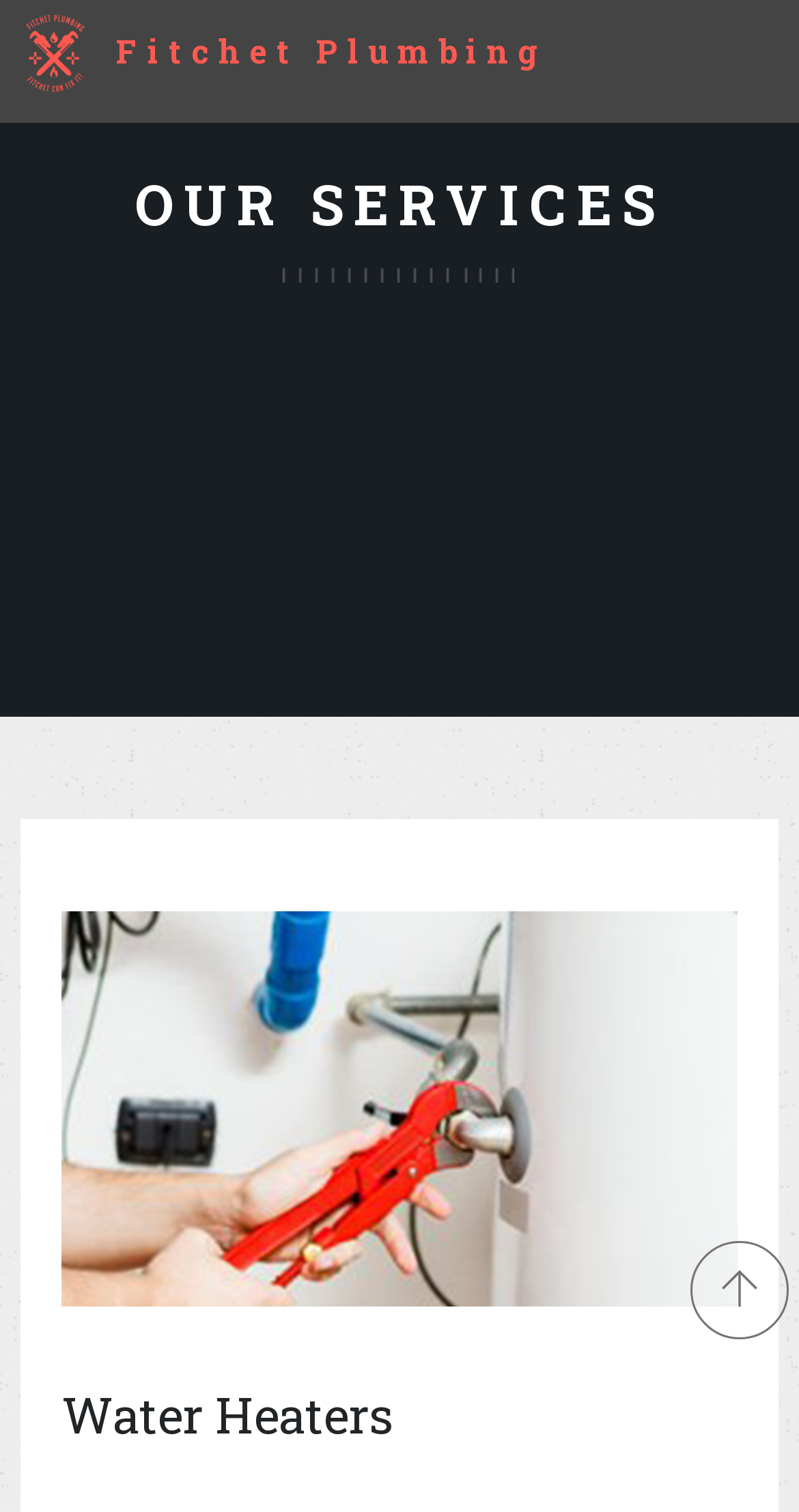How many main navigation links are there?
Answer the question with as much detail as you can, using the image as a reference.

I counted two link elements at the top of the page, one with the text 'Fitchet Plumbing' and another without text, which suggests that there are two main navigation links.